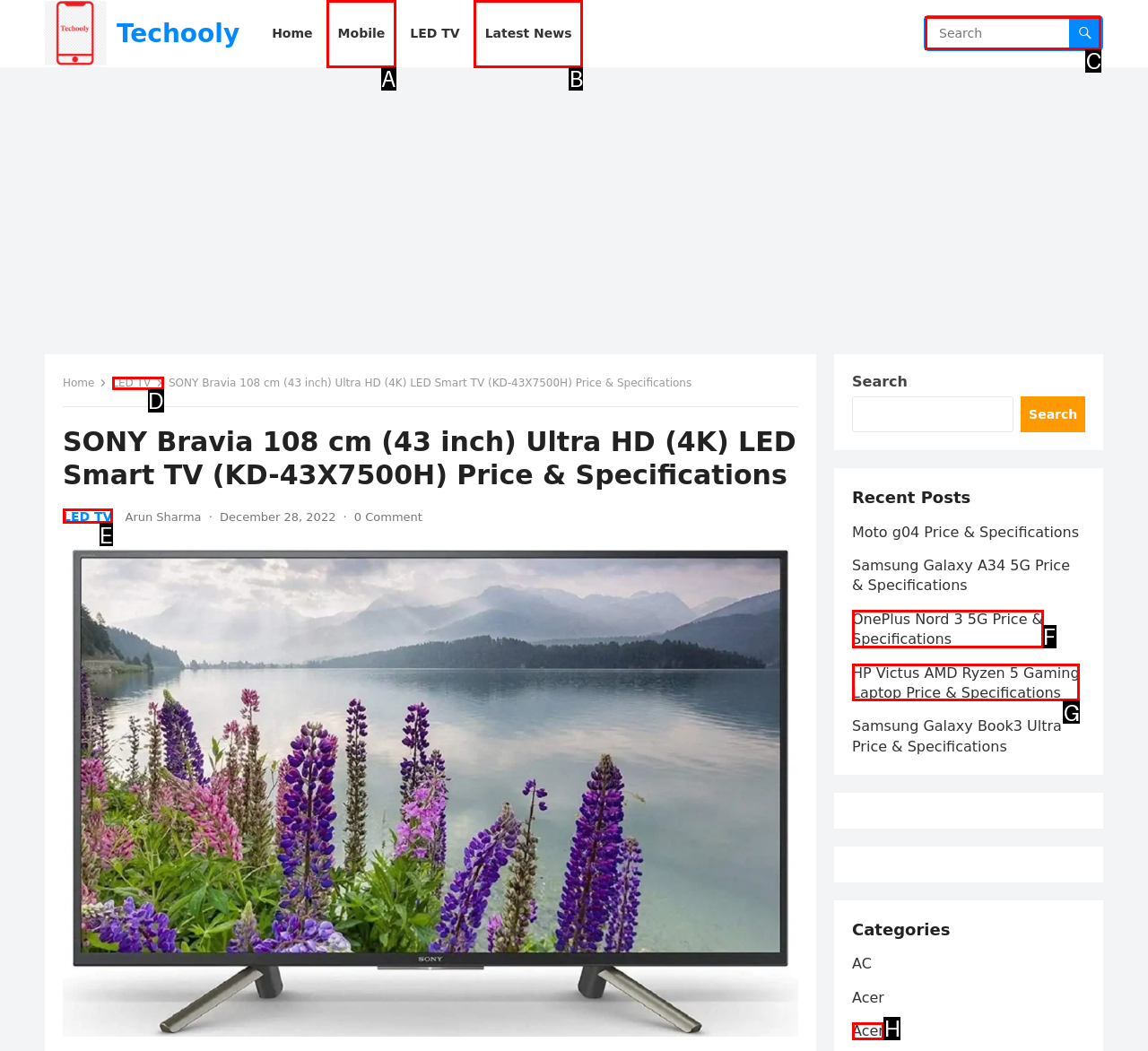Which letter corresponds to the correct option to complete the task: Search for a product?
Answer with the letter of the chosen UI element.

C